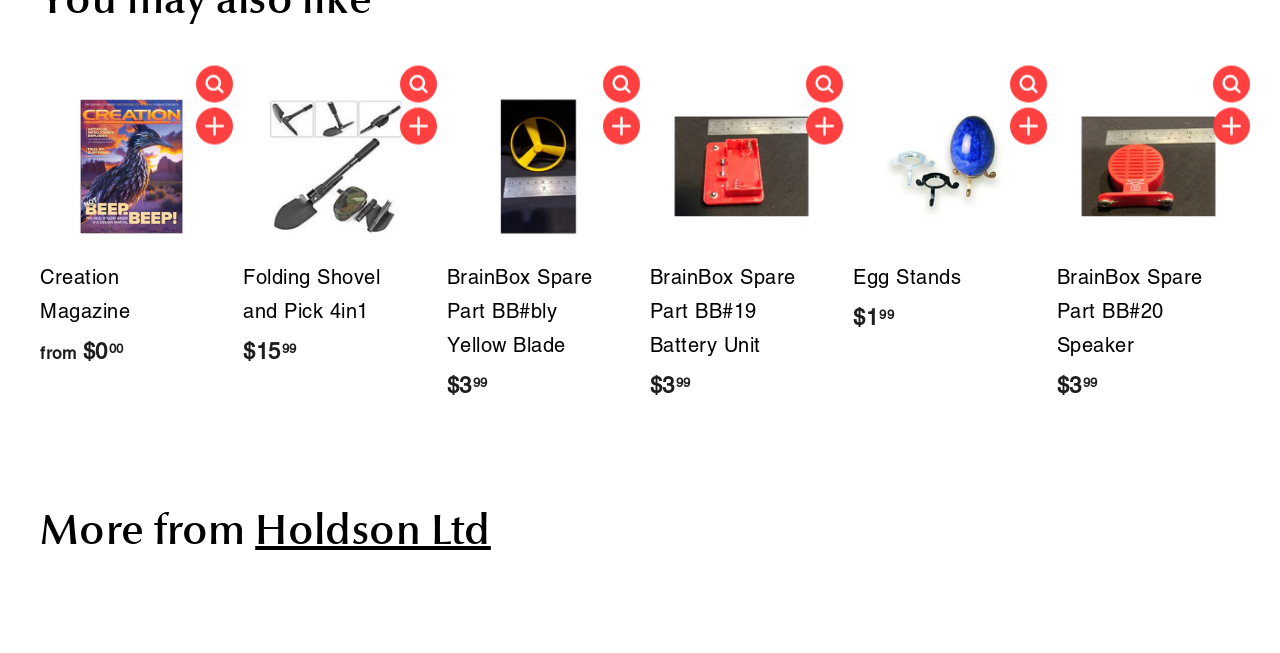Identify the bounding box of the UI element described as follows: "Holdson Ltd". Provide the coordinates as four float numbers in the range of 0 to 1 [left, top, right, bottom].

[0.199, 0.77, 0.383, 0.85]